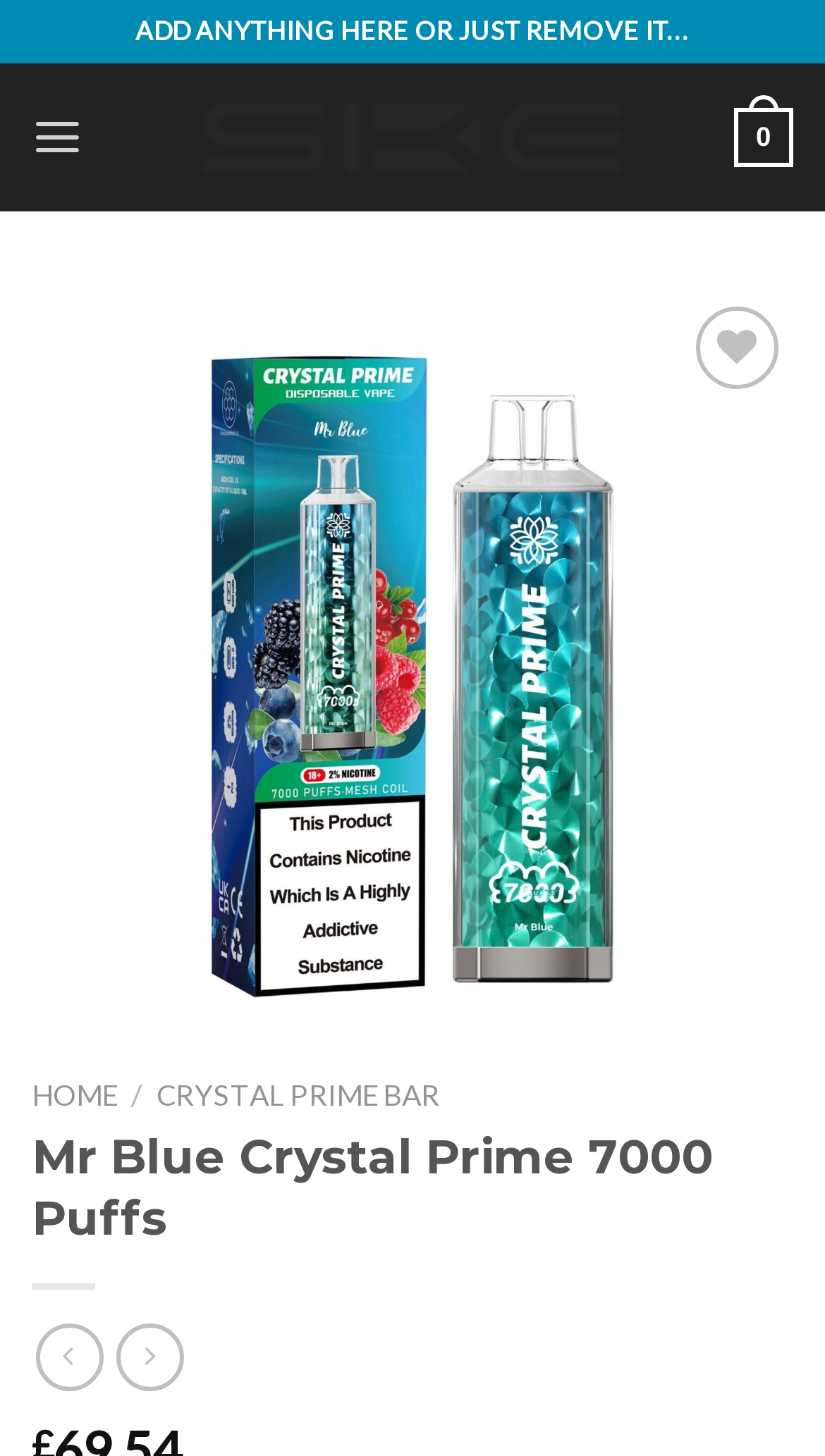Give a detailed account of the webpage.

The webpage is about the Mr Blue Crystal Prime 7000 Puffs, a high-quality vaping device. At the top, there is a static text "ADD ANYTHING HERE OR JUST REMOVE IT..." followed by a link to "crystalbar.org" with an accompanying image. Below this, there is a menu link labeled "Menu" and a link labeled "0" on the right side.

On the right side, there is a wishlist section with a button labeled "Wishlist" and a link to "Add to wishlist". Below this, there is a navigation section with a "Previous Next" label, containing a previous button and a next button, both of which are disabled. The previous button has an image, and the next button also has an image.

On the top left, there is a link to "HOME" followed by a static text "/" and a link to "CRYSTAL PRIME BAR". The main content of the page is headed by a heading element labeled "Mr Blue Crystal Prime 7000 Puffs", which is positioned at the bottom of the page. There are also two social media links, represented by icons, at the very bottom of the page.